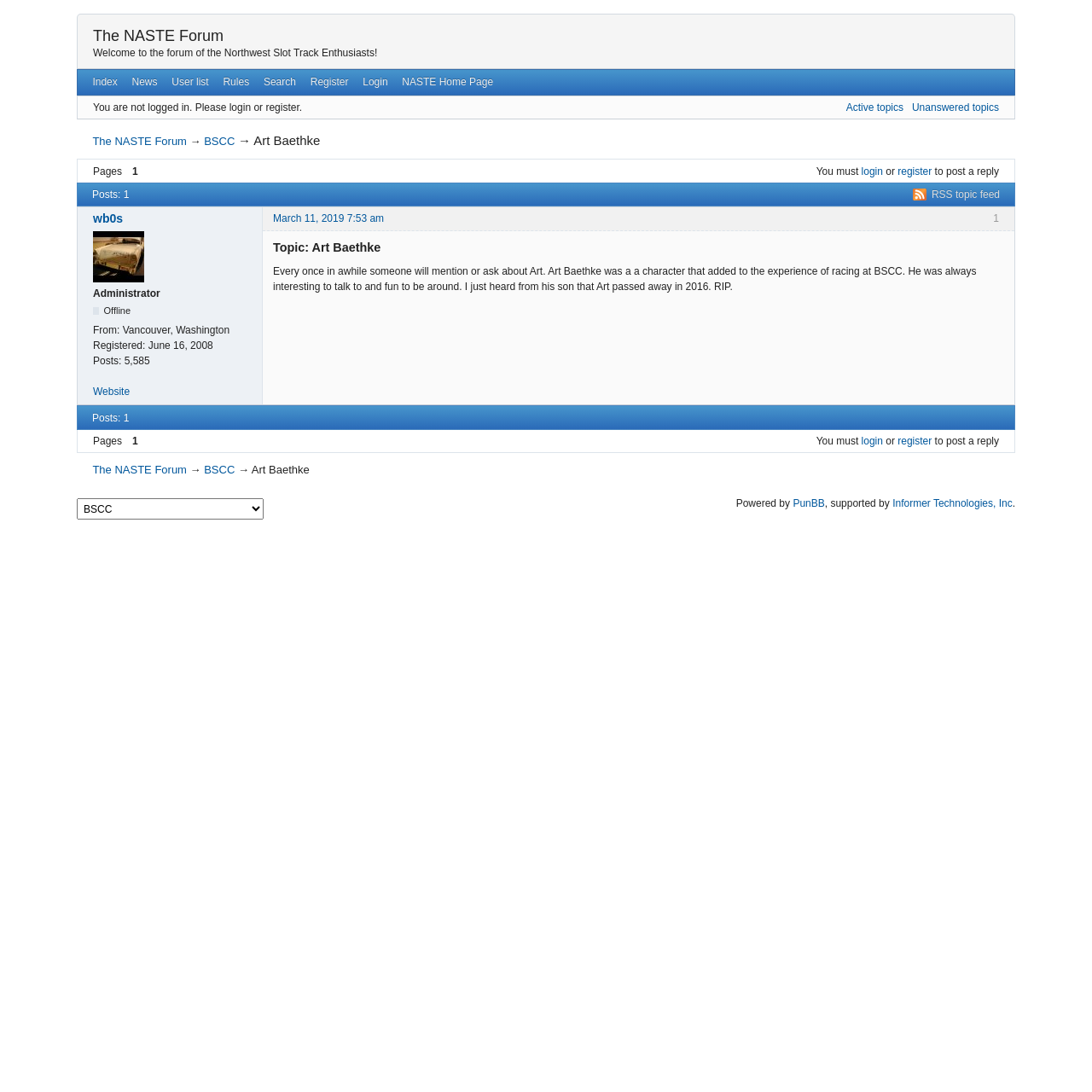Please identify the bounding box coordinates of the element on the webpage that should be clicked to follow this instruction: "Go to the NASTE Forum". The bounding box coordinates should be given as four float numbers between 0 and 1, formatted as [left, top, right, bottom].

[0.085, 0.025, 0.205, 0.041]